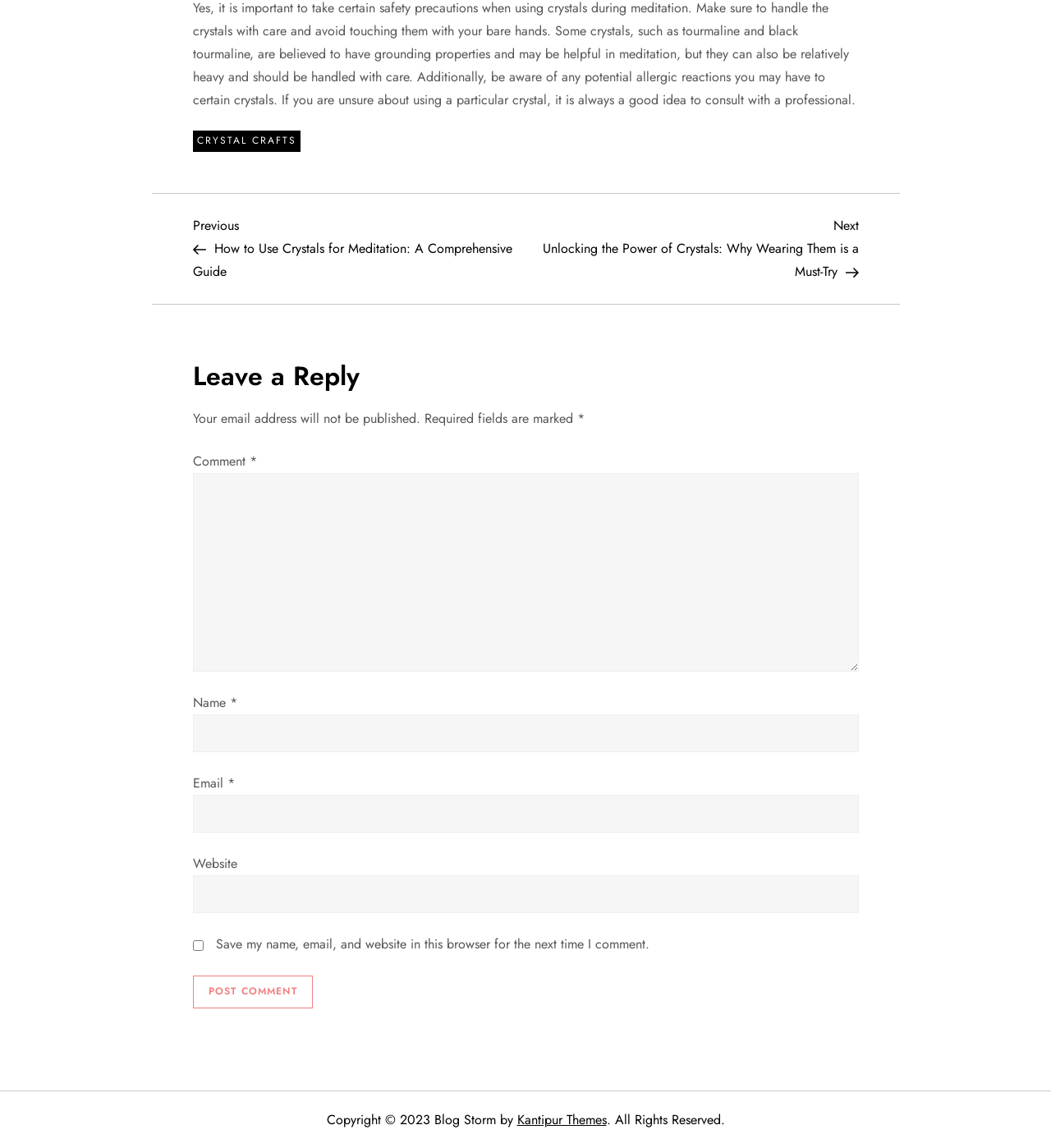From the details in the image, provide a thorough response to the question: What is the button at the bottom of the comment section for?

The button at the bottom of the comment section is labeled 'Post Comment', suggesting that it is used to submit a comment after filling out the required fields.